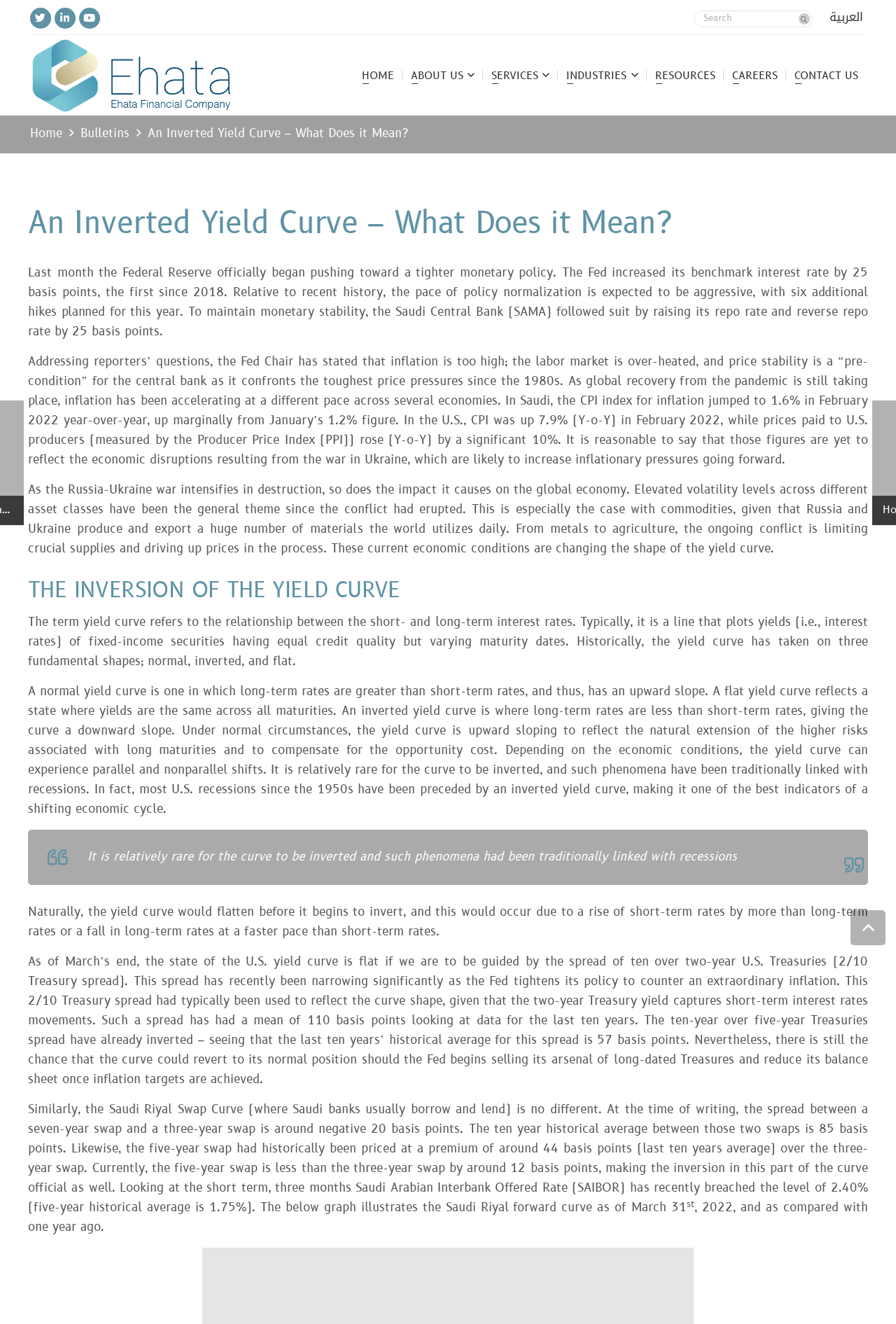Kindly determine the bounding box coordinates of the area that needs to be clicked to fulfill this instruction: "Check the Twitter page".

[0.033, 0.006, 0.057, 0.021]